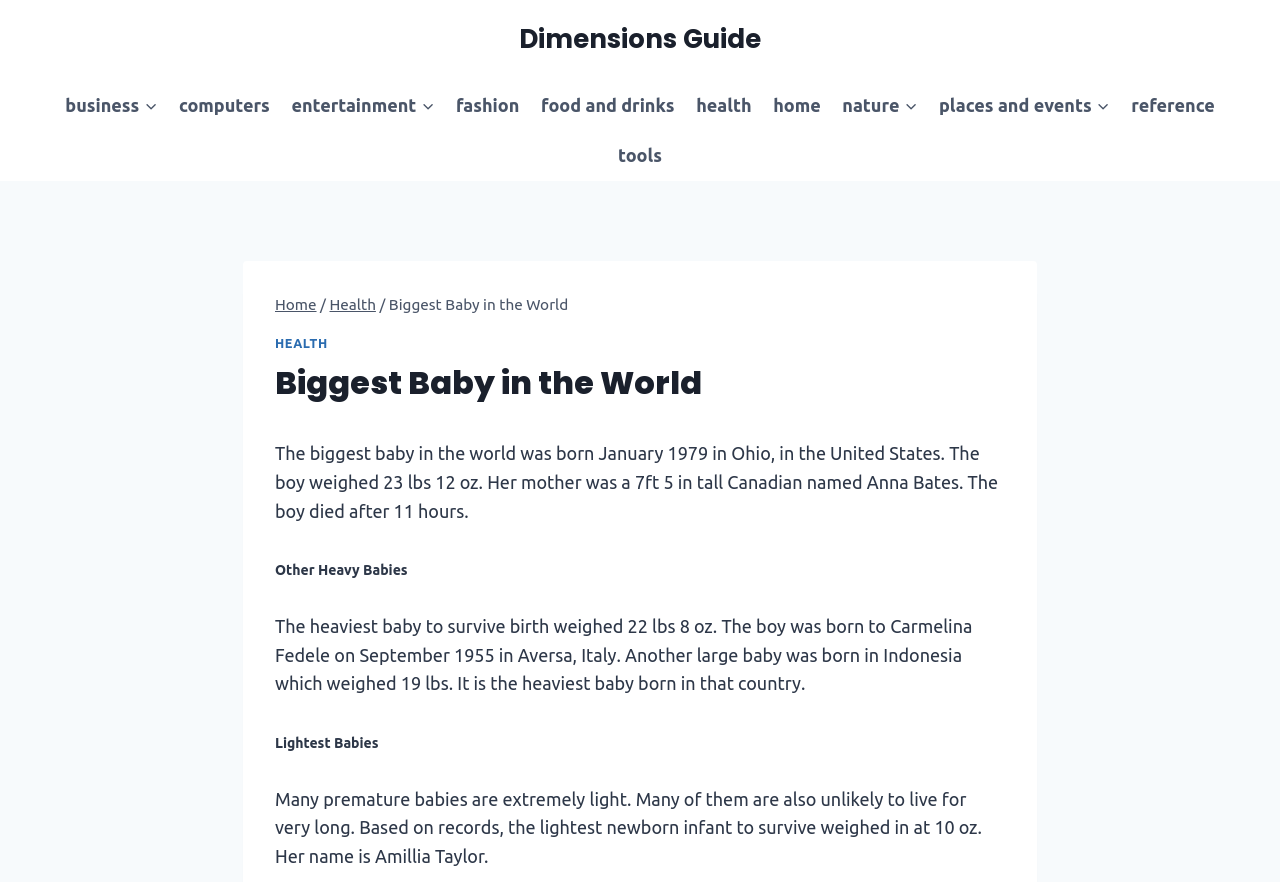Please find the bounding box coordinates of the element that needs to be clicked to perform the following instruction: "Expand the 'Business' menu". The bounding box coordinates should be four float numbers between 0 and 1, represented as [left, top, right, bottom].

[0.112, 0.091, 0.124, 0.148]